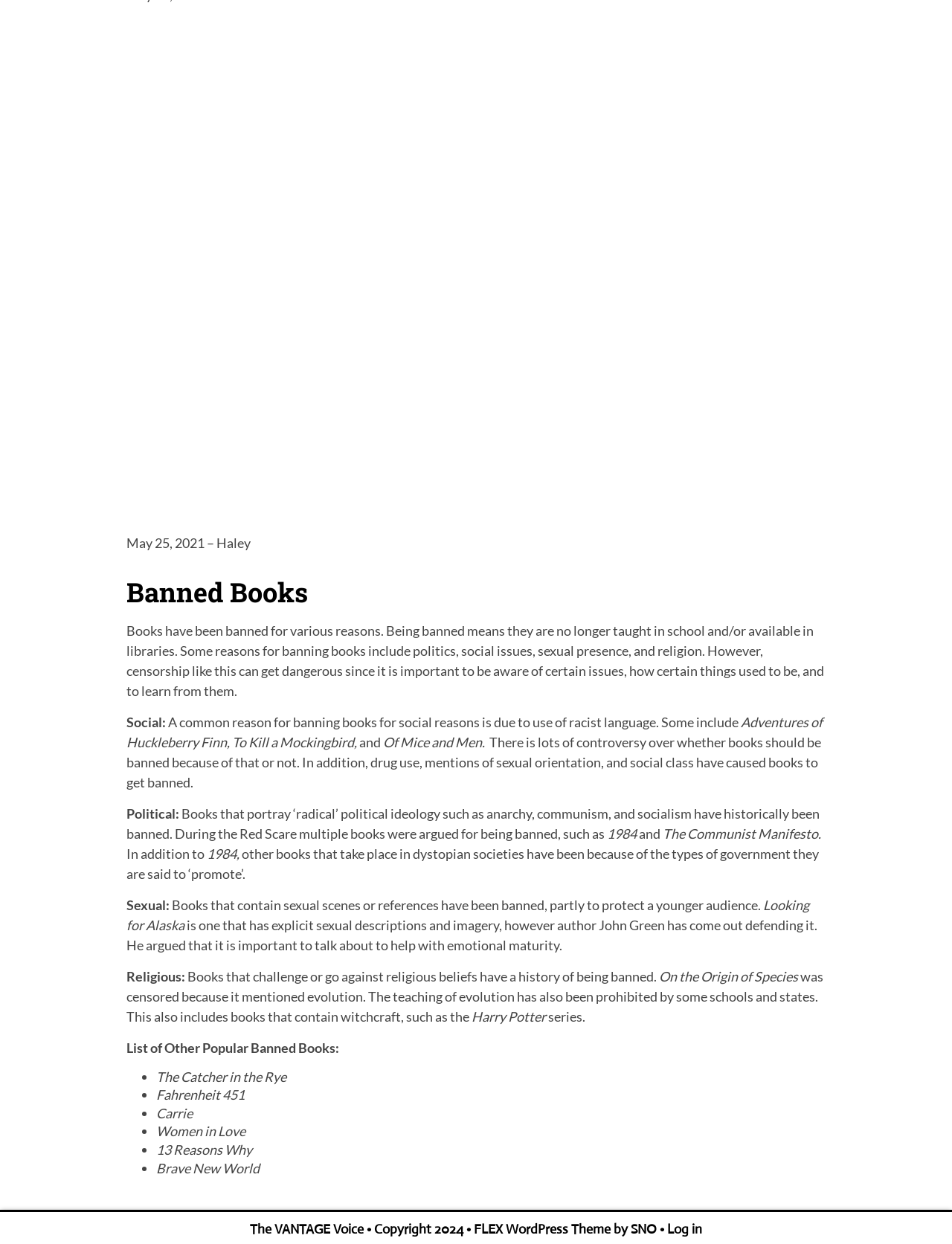How many types of reasons for banning books are mentioned on this webpage?
Look at the image and answer the question with a single word or phrase.

4